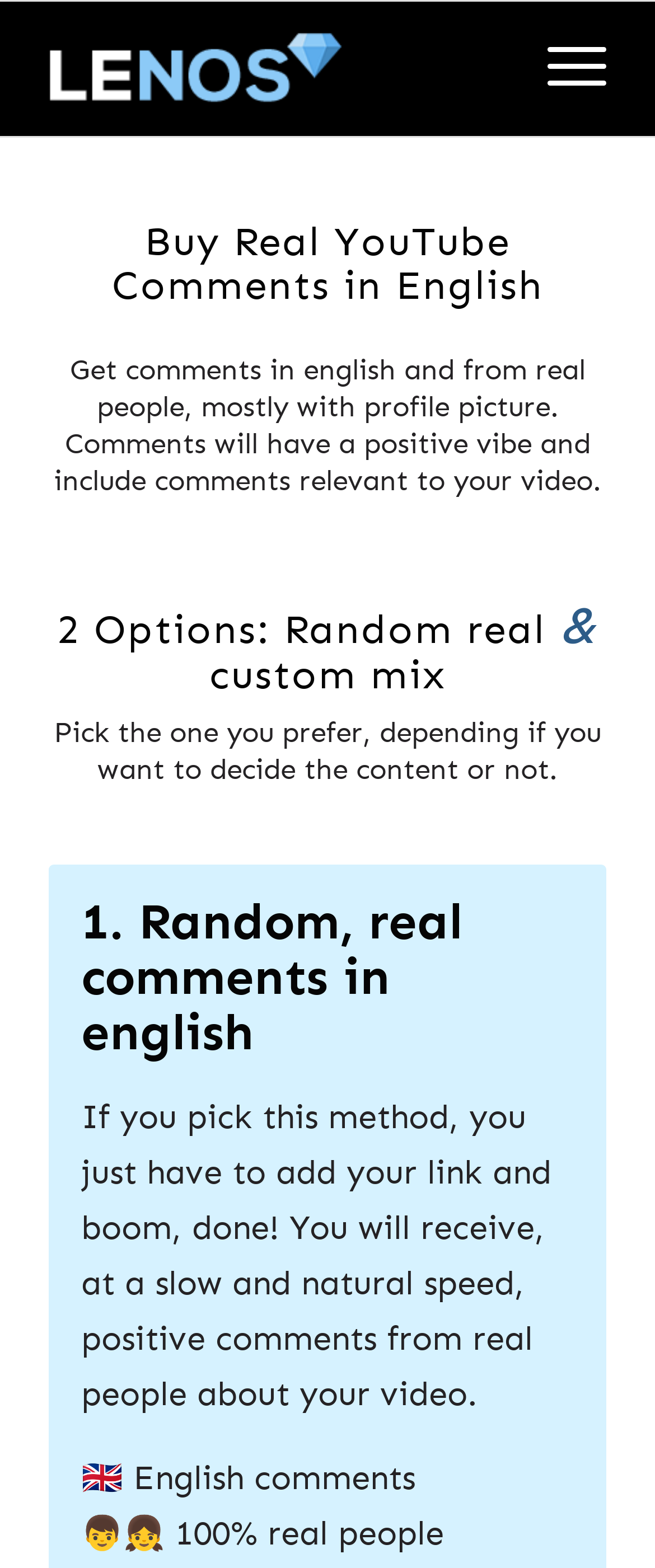What language are the comments in?
Please use the image to provide a one-word or short phrase answer.

English